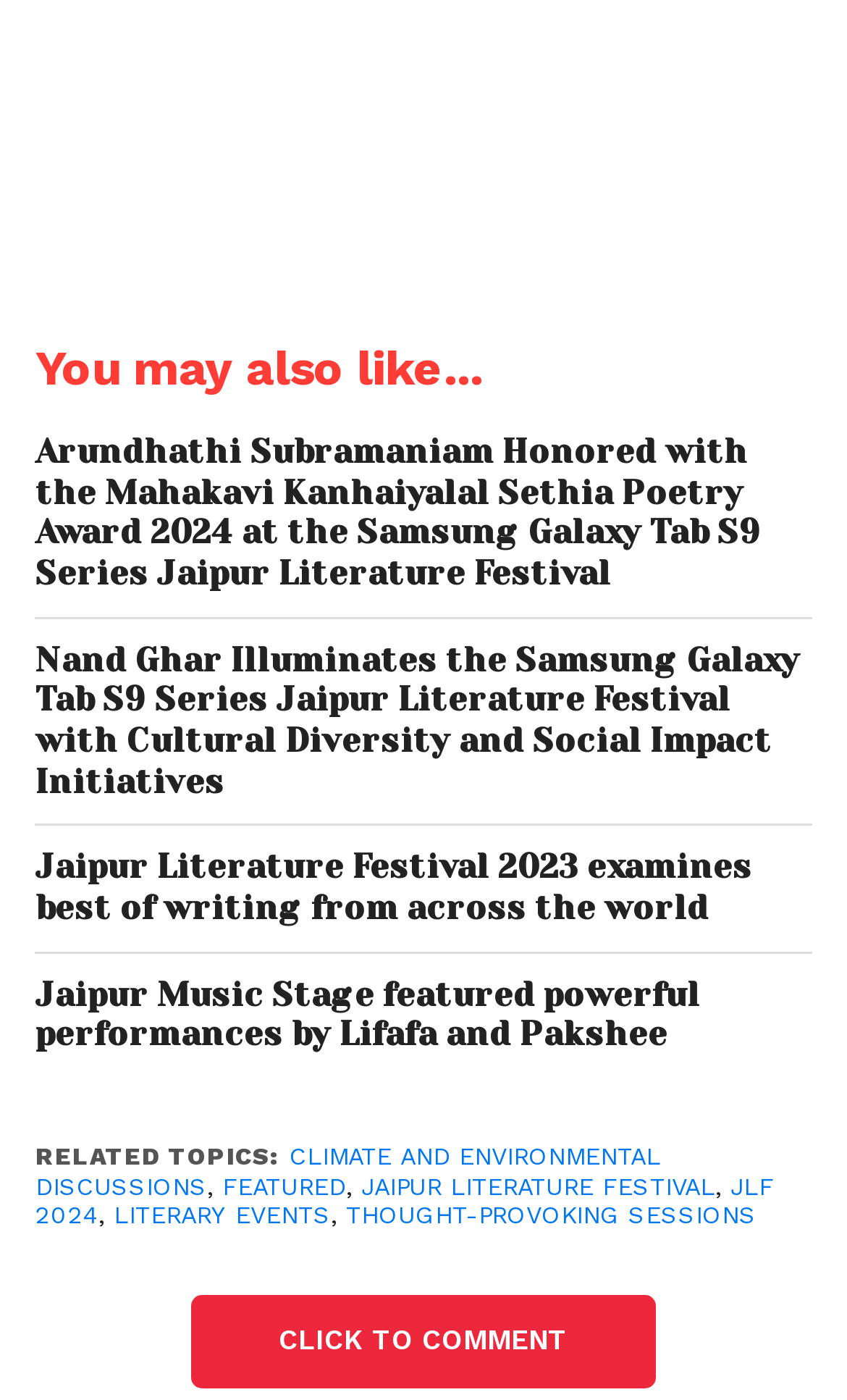Could you specify the bounding box coordinates for the clickable section to complete the following instruction: "read about Intertidal: A Coast and Marsh Diary"?

[0.042, 0.283, 0.958, 0.358]